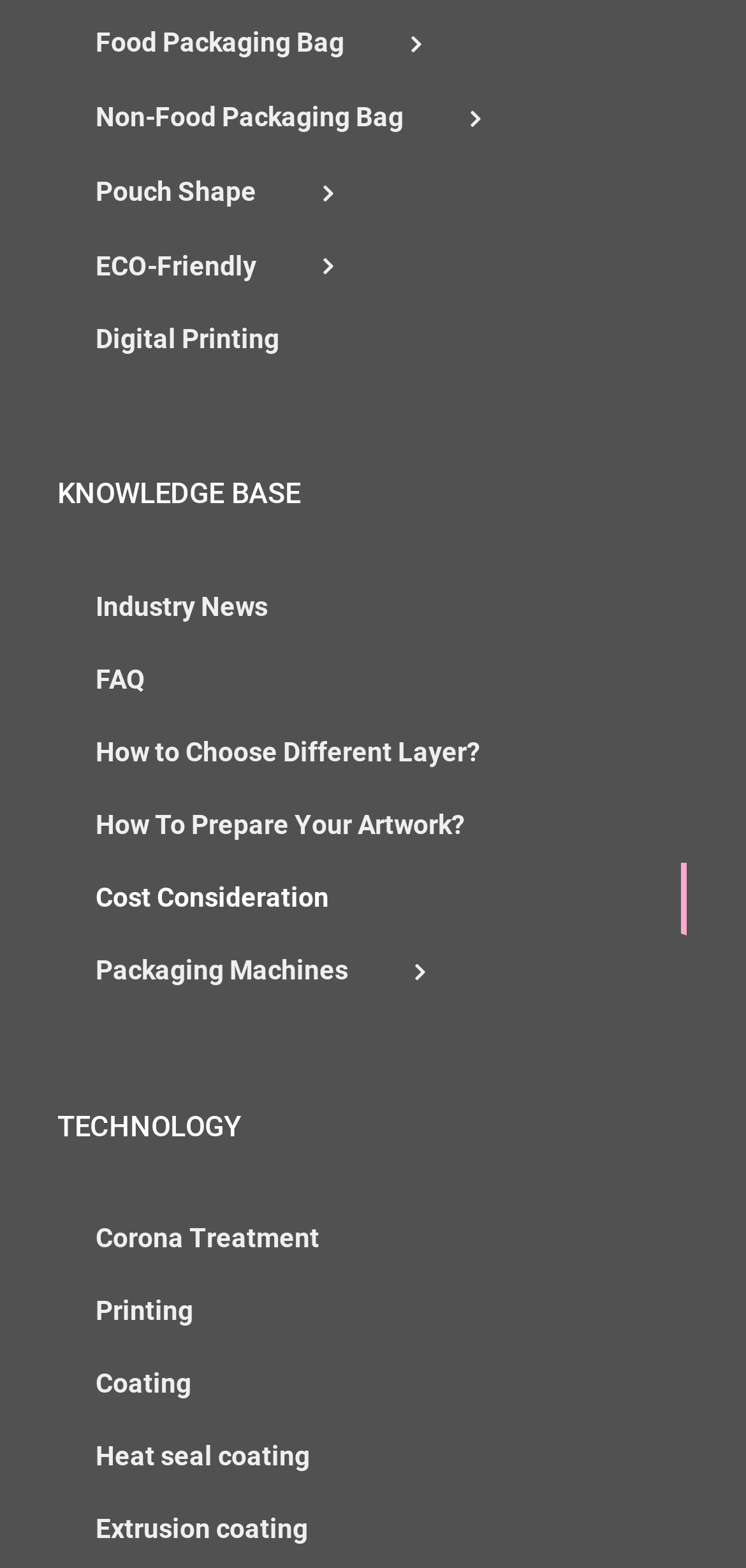Find the bounding box coordinates of the clickable region needed to perform the following instruction: "Click on Food Packaging Bag". The coordinates should be provided as four float numbers between 0 and 1, i.e., [left, top, right, bottom].

[0.128, 0.017, 0.462, 0.037]